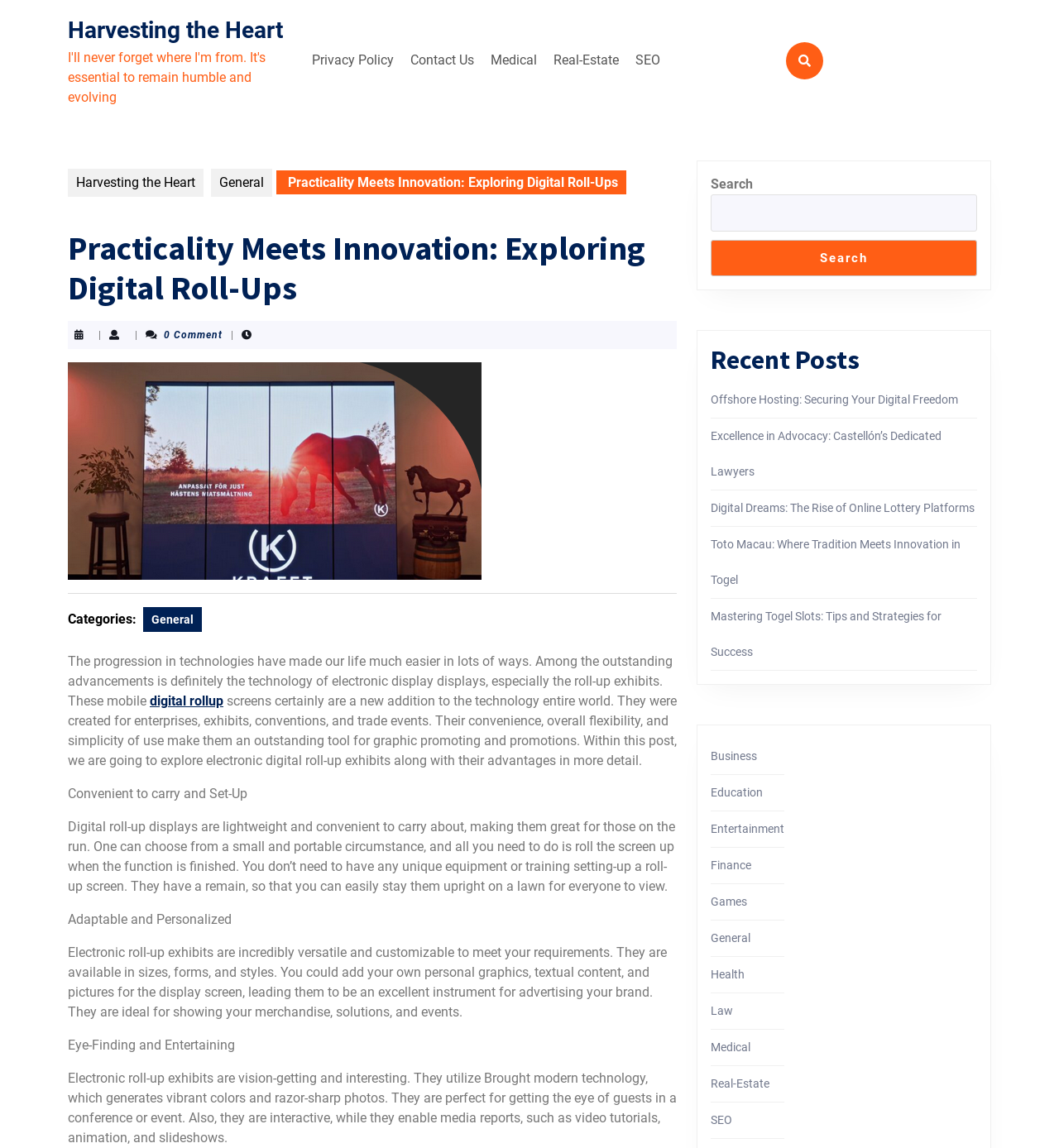Find the bounding box coordinates for the UI element that matches this description: "Harvesting the Heart".

[0.064, 0.014, 0.267, 0.038]